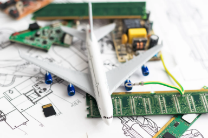What do the intricate drawings in the backdrop likely represent?
Provide an in-depth answer to the question, covering all aspects.

The caption describes the backdrop as consisting of intricate drawings, which are likely to represent design plans or blueprints, emphasizing the importance of planning and design in the aerospace industry and electronic engineering.